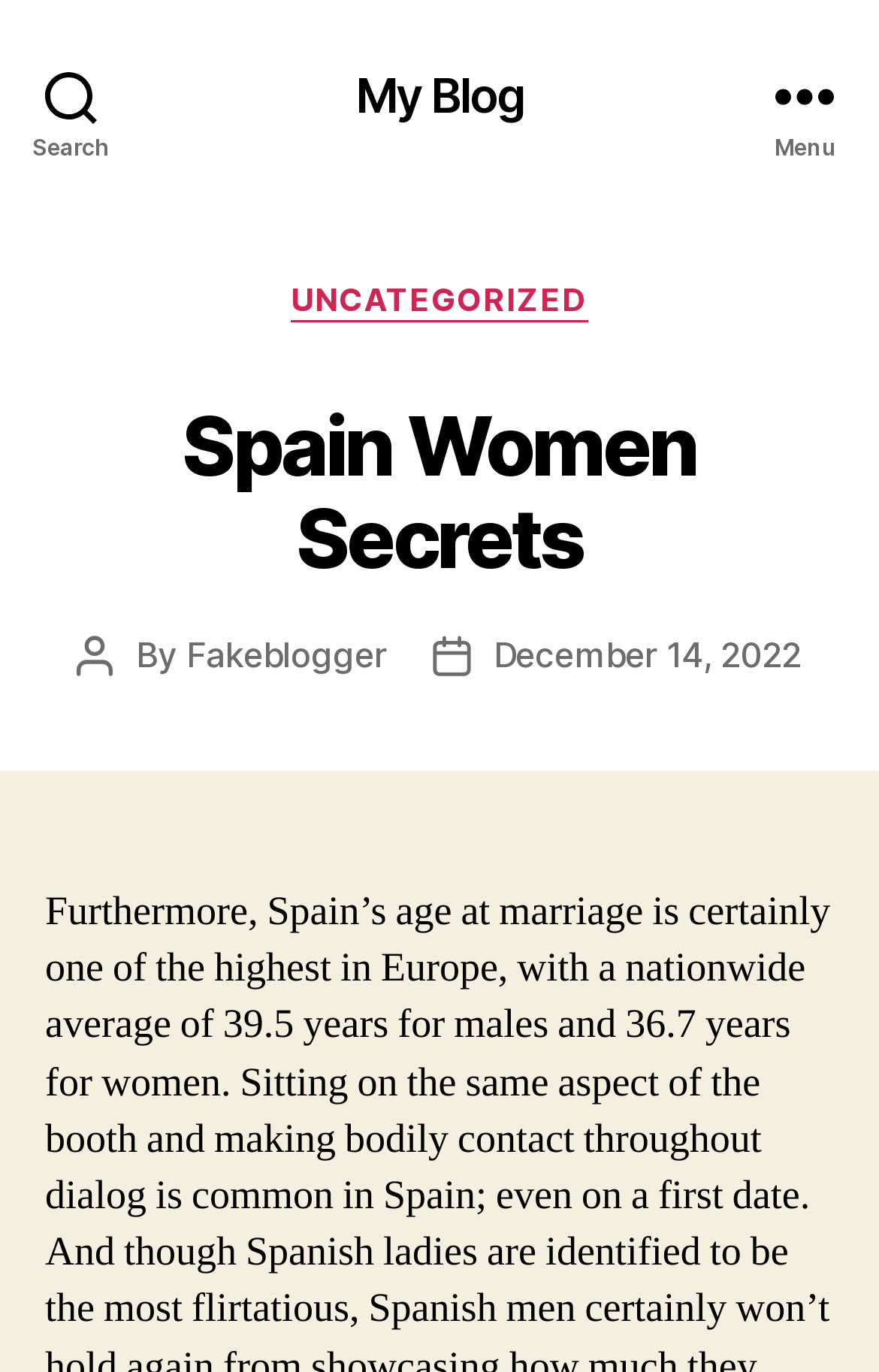When was the blog post published?
Relying on the image, give a concise answer in one word or a brief phrase.

December 14, 2022